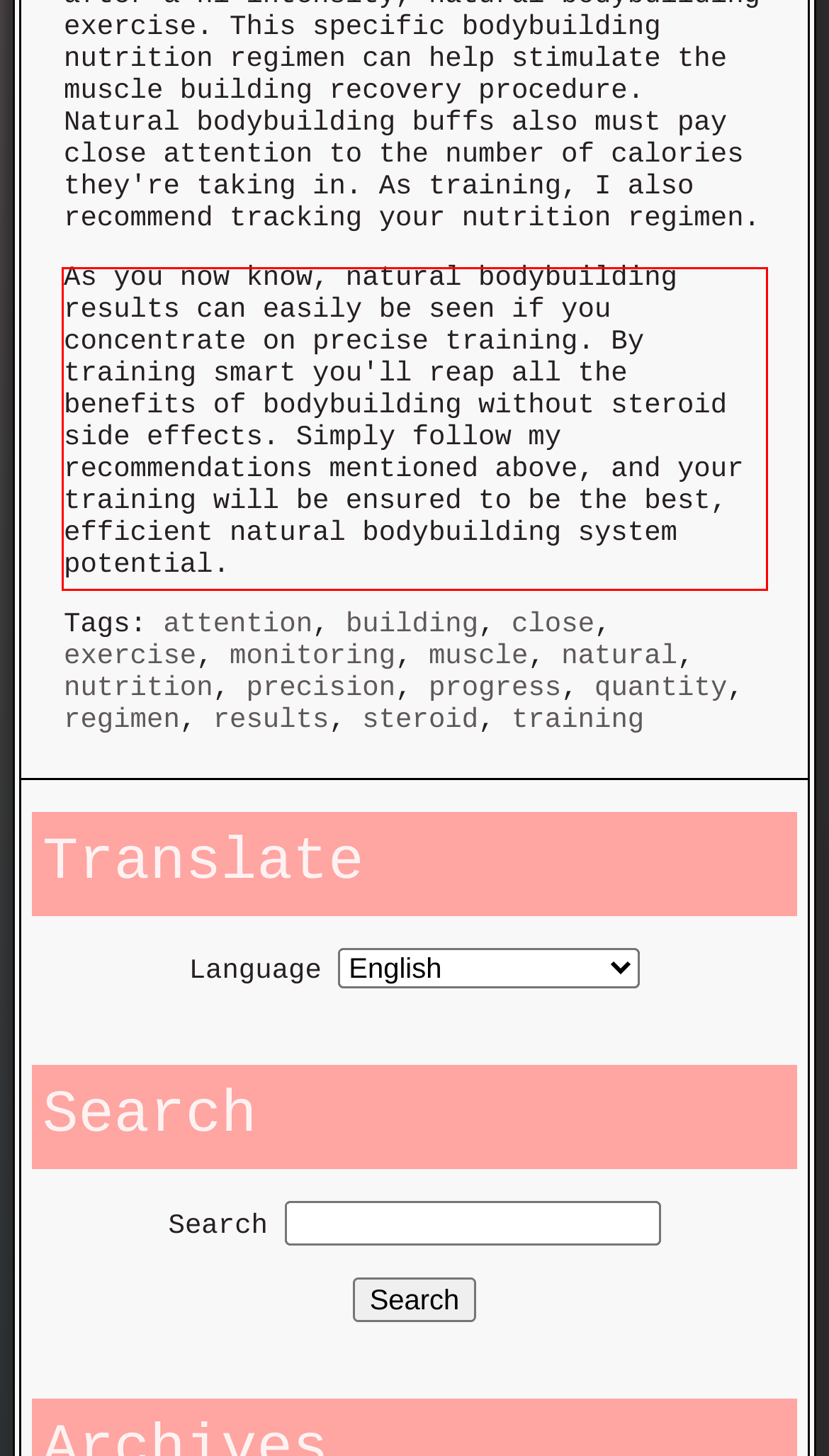Given a screenshot of a webpage with a red bounding box, please identify and retrieve the text inside the red rectangle.

As you now know, natural bodybuilding results can easily be seen if you concentrate on precise training. By training smart you'll reap all the benefits of bodybuilding without steroid side effects. Simply follow my recommendations mentioned above, and your training will be ensured to be the best, efficient natural bodybuilding system potential.